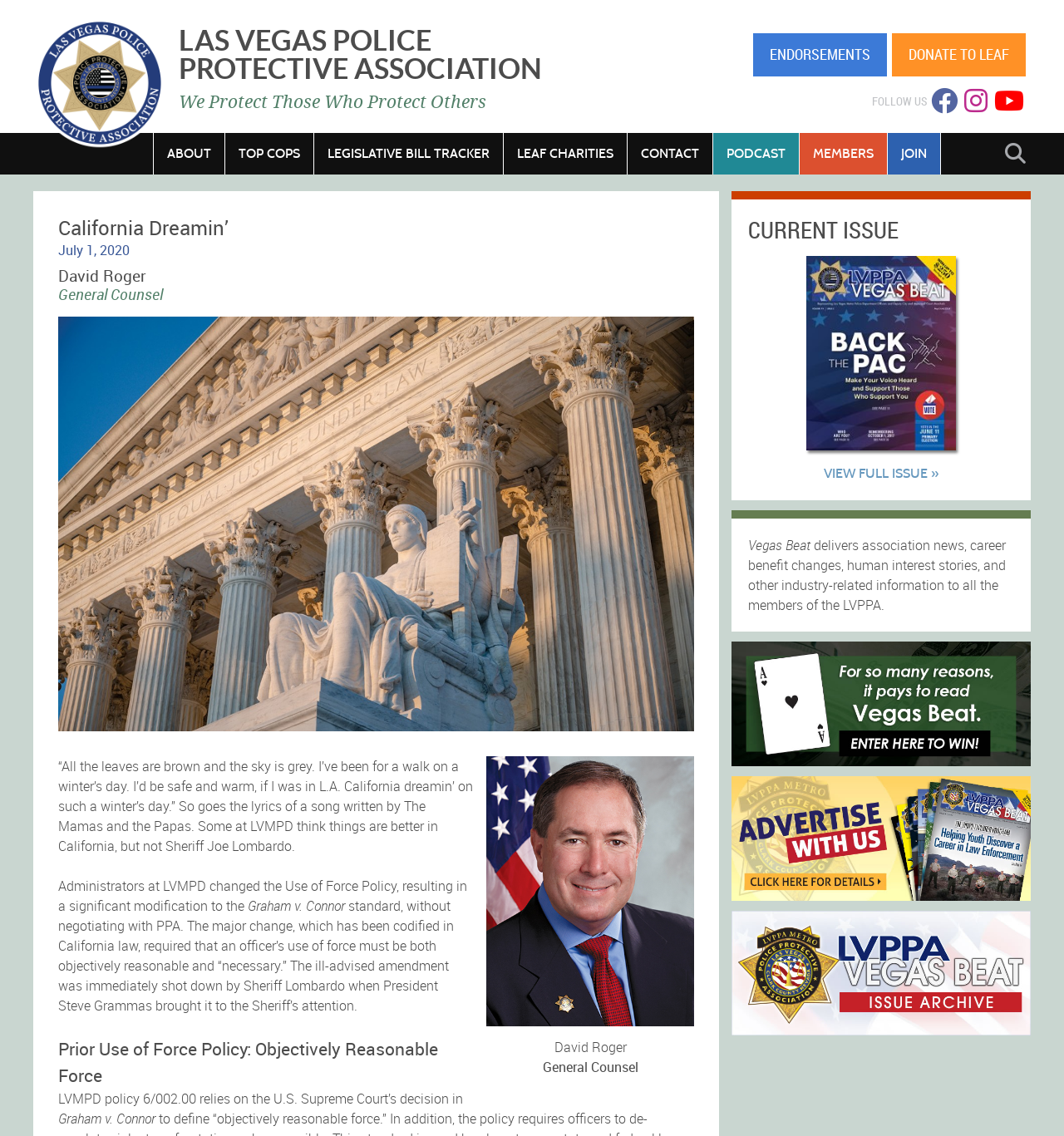Identify the bounding box coordinates of the part that should be clicked to carry out this instruction: "View the 'CURRENT ISSUE'".

[0.703, 0.19, 0.953, 0.215]